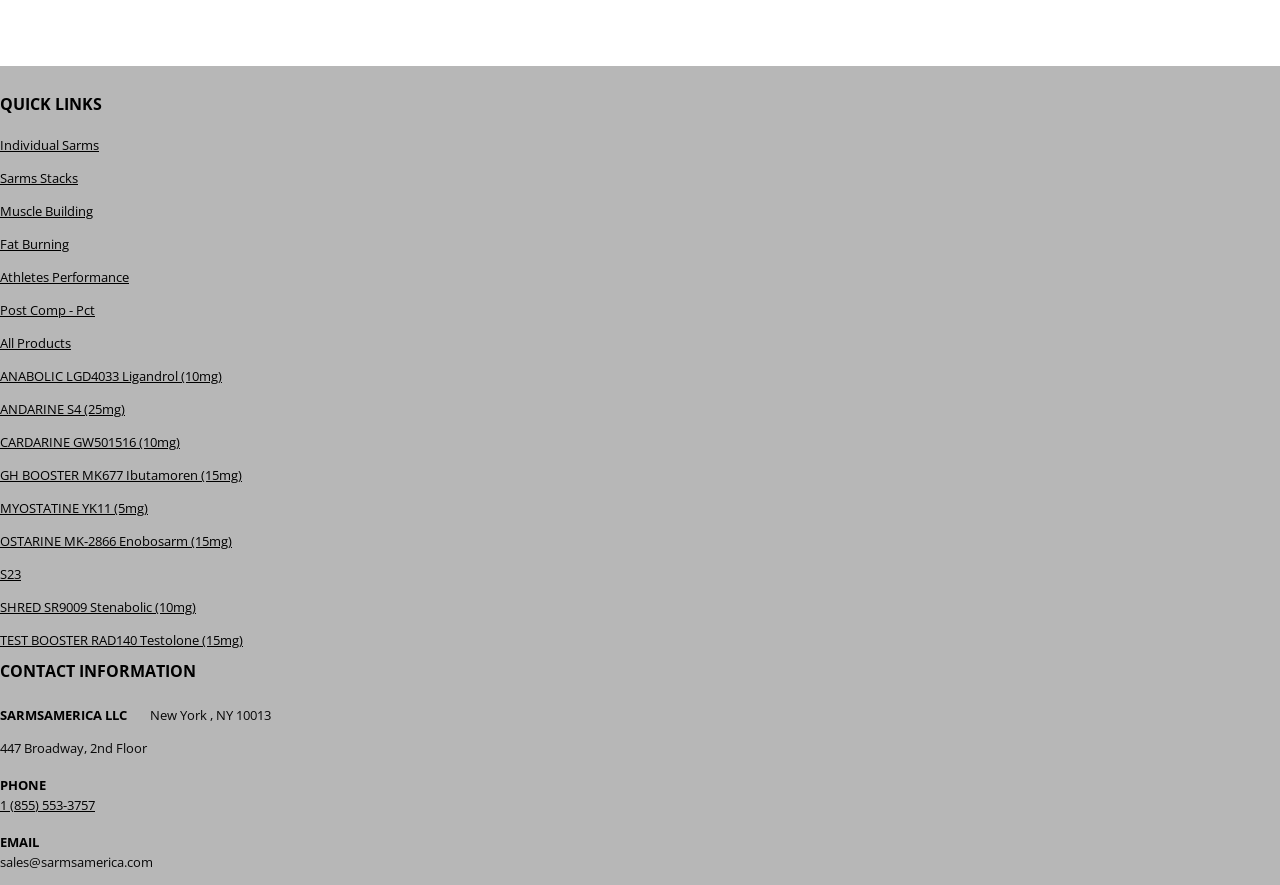Using the element description OSTARINE MK-2866 Enobosarm (15mg), predict the bounding box coordinates for the UI element. Provide the coordinates in (top-left x, top-left y, bottom-right x, bottom-right y) format with values ranging from 0 to 1.

[0.0, 0.602, 0.181, 0.622]